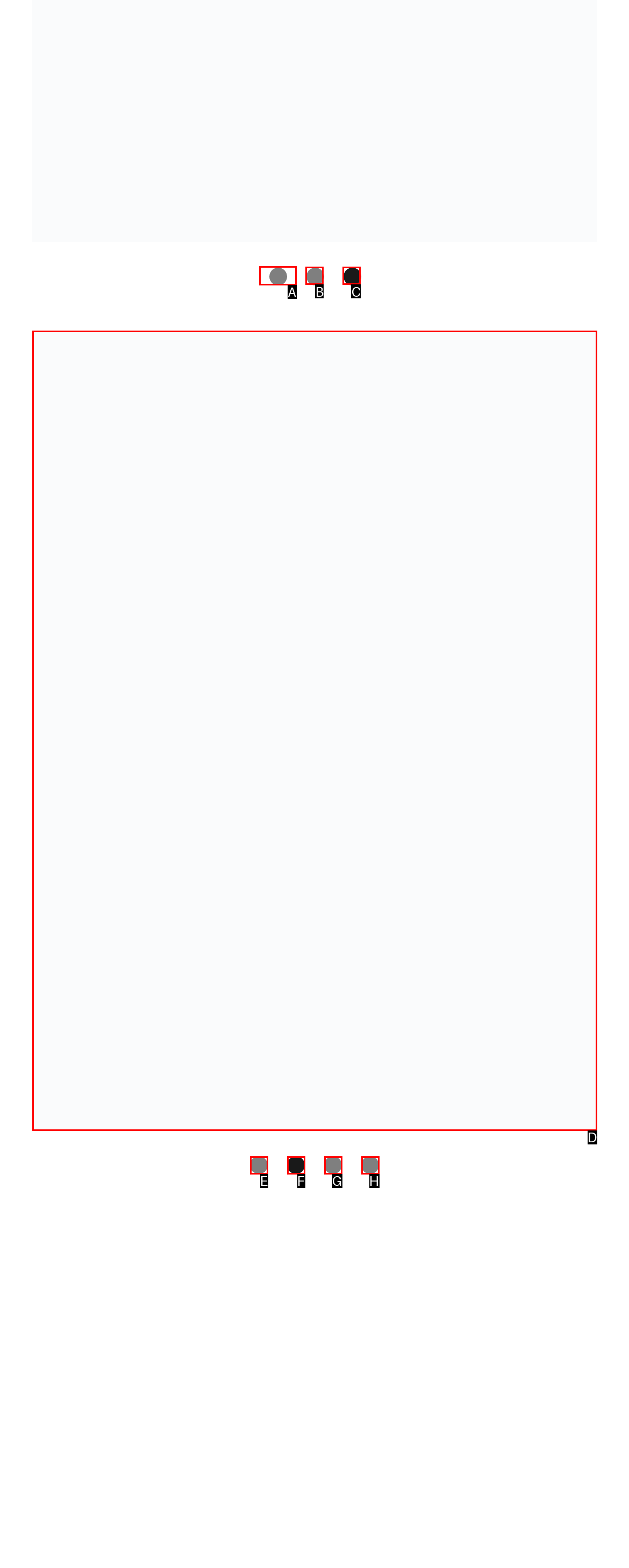Identify the HTML element to select in order to accomplish the following task: Show slide 1
Reply with the letter of the chosen option from the given choices directly.

A